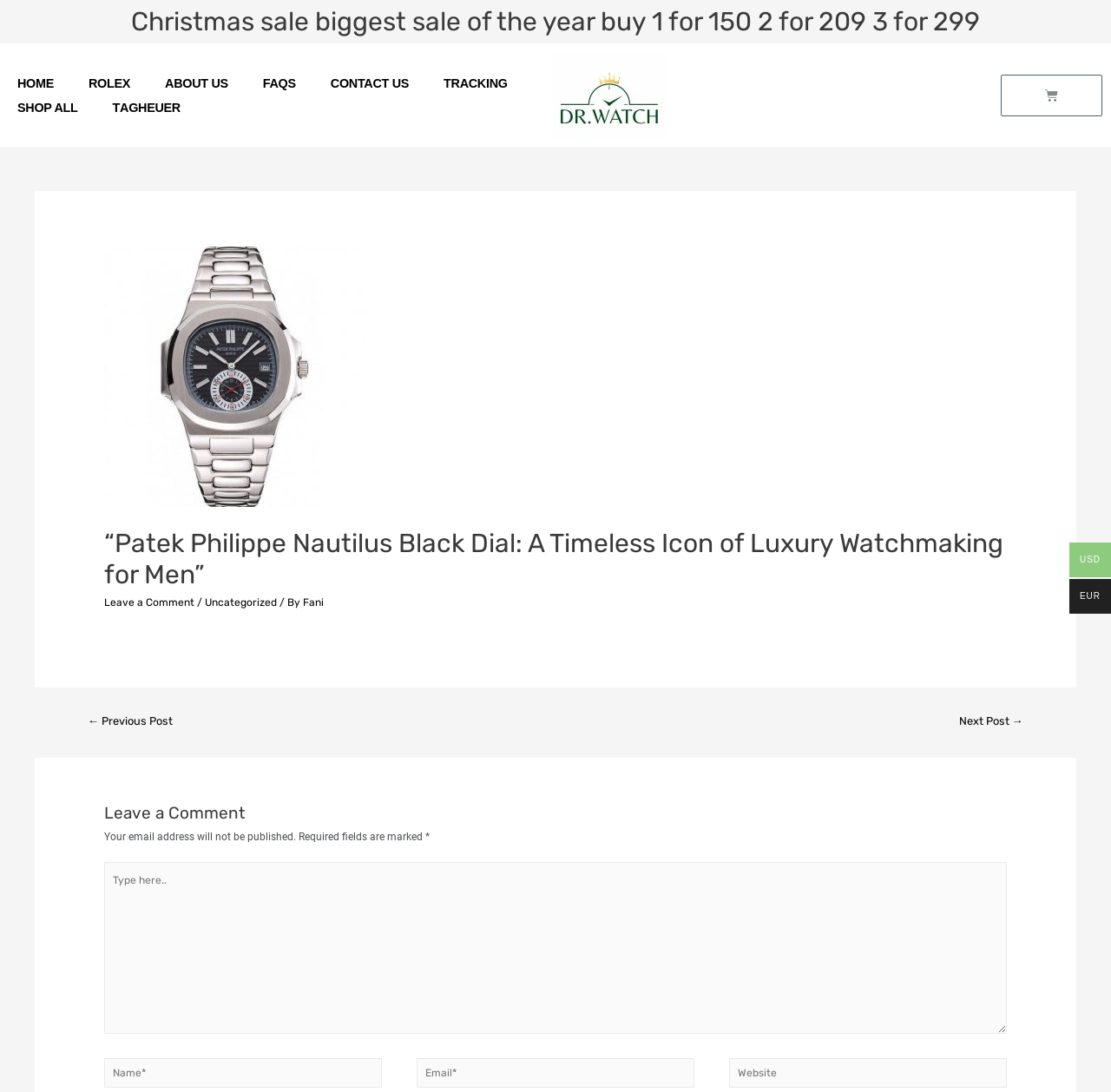Find the bounding box coordinates for the area that must be clicked to perform this action: "Click on the HOME link".

[0.0, 0.065, 0.064, 0.087]